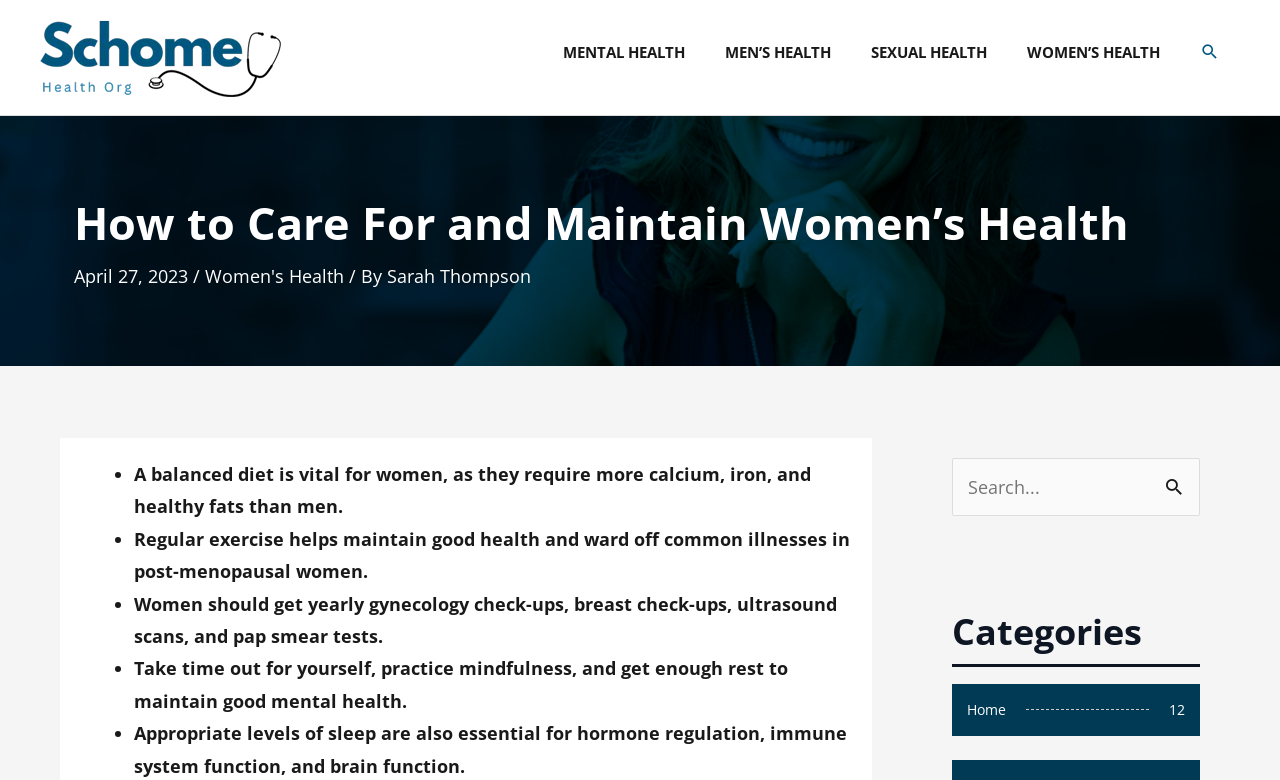What is the category of the article 'Home 12'?
Give a detailed and exhaustive answer to the question.

The article 'Home 12' is located in the complementary section at the bottom of the webpage, and it is categorized under 'Categories', which is a heading element.